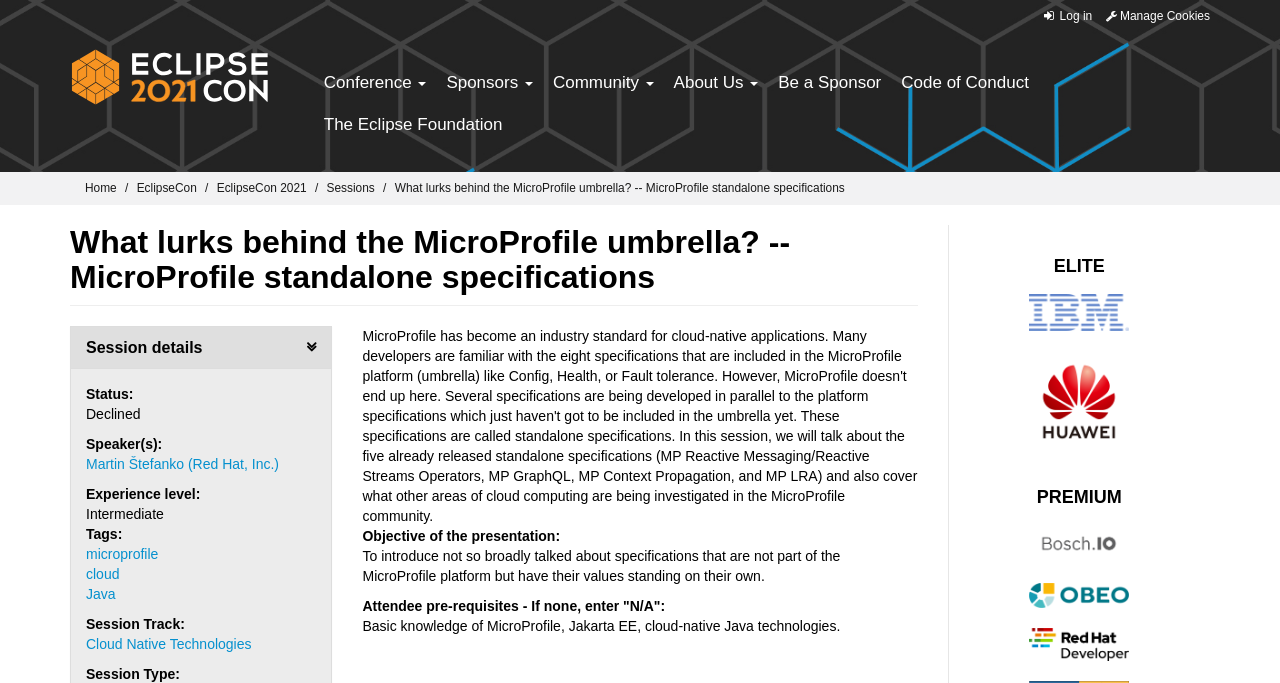How many sponsors are listed on the webpage?
Using the information from the image, give a concise answer in one word or a short phrase.

3